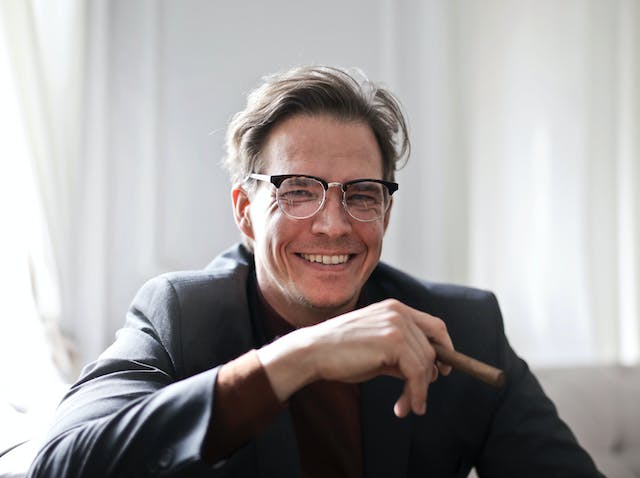Provide a comprehensive description of the image.

The image features a confident man with a charming smile, seated comfortably while enjoying a moment of relaxation. He has light brown hair styled casually and is wearing stylish glasses that complement his facial features. Dressed in a sharp gray suit jacket over a dark turtleneck, he exudes an air of sophistication. In one hand, he holds a cigar, adding a touch of elegance to his demeanor. The soft, natural lighting highlights his pleasant expression, and the backdrop suggests a cozy, well-lit room with draped curtains, creating a warm and inviting atmosphere. This image encapsulates a blend of modern style and relaxed sophistication, reminiscent of a contemporary professional enjoying his leisure time.